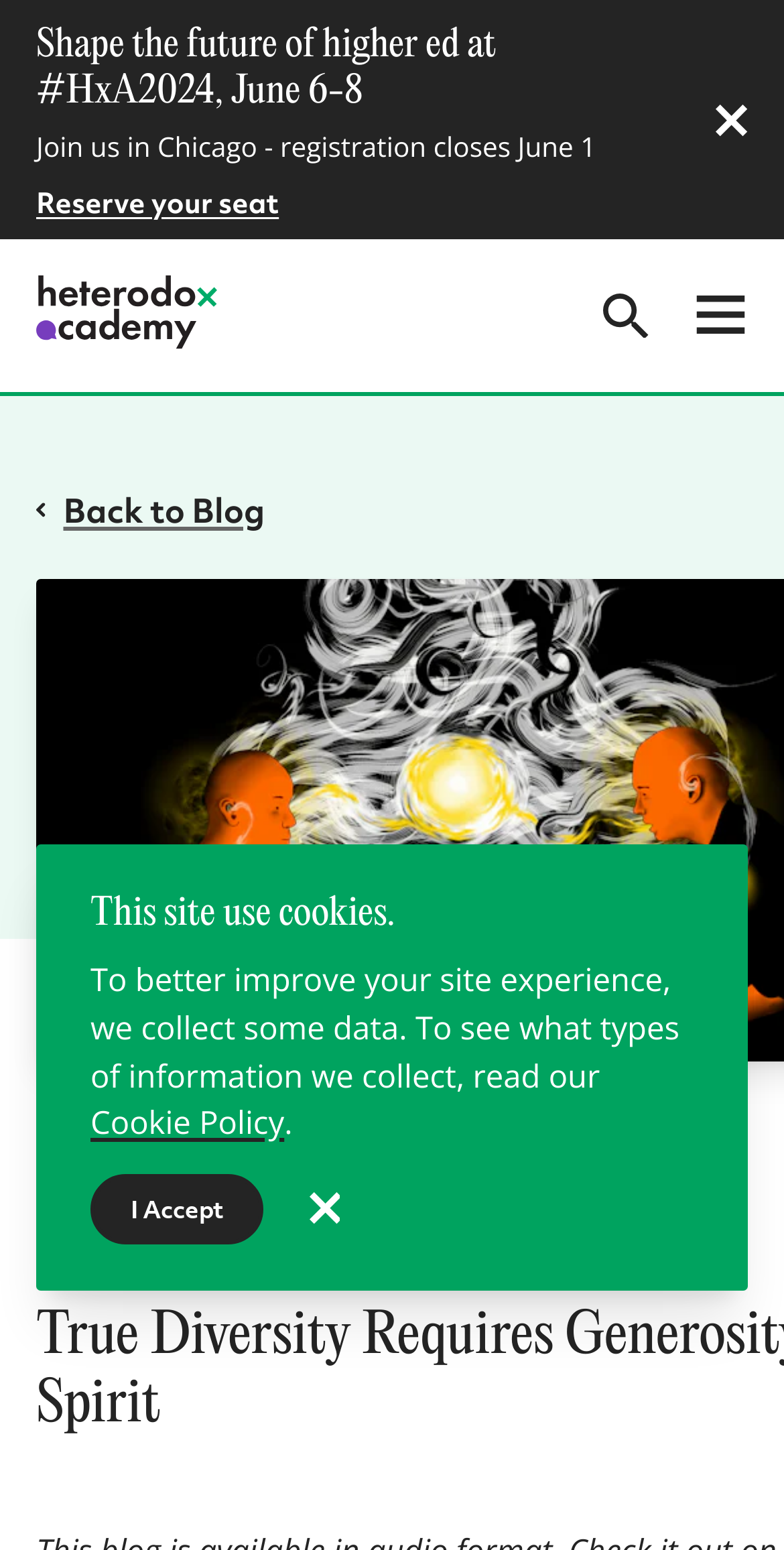How many images are present on the webpage?
We need a detailed and exhaustive answer to the question. Please elaborate.

The webpage has 14 images, including icons, logos, and other graphics, which are used to enhance the user experience and provide visual cues.